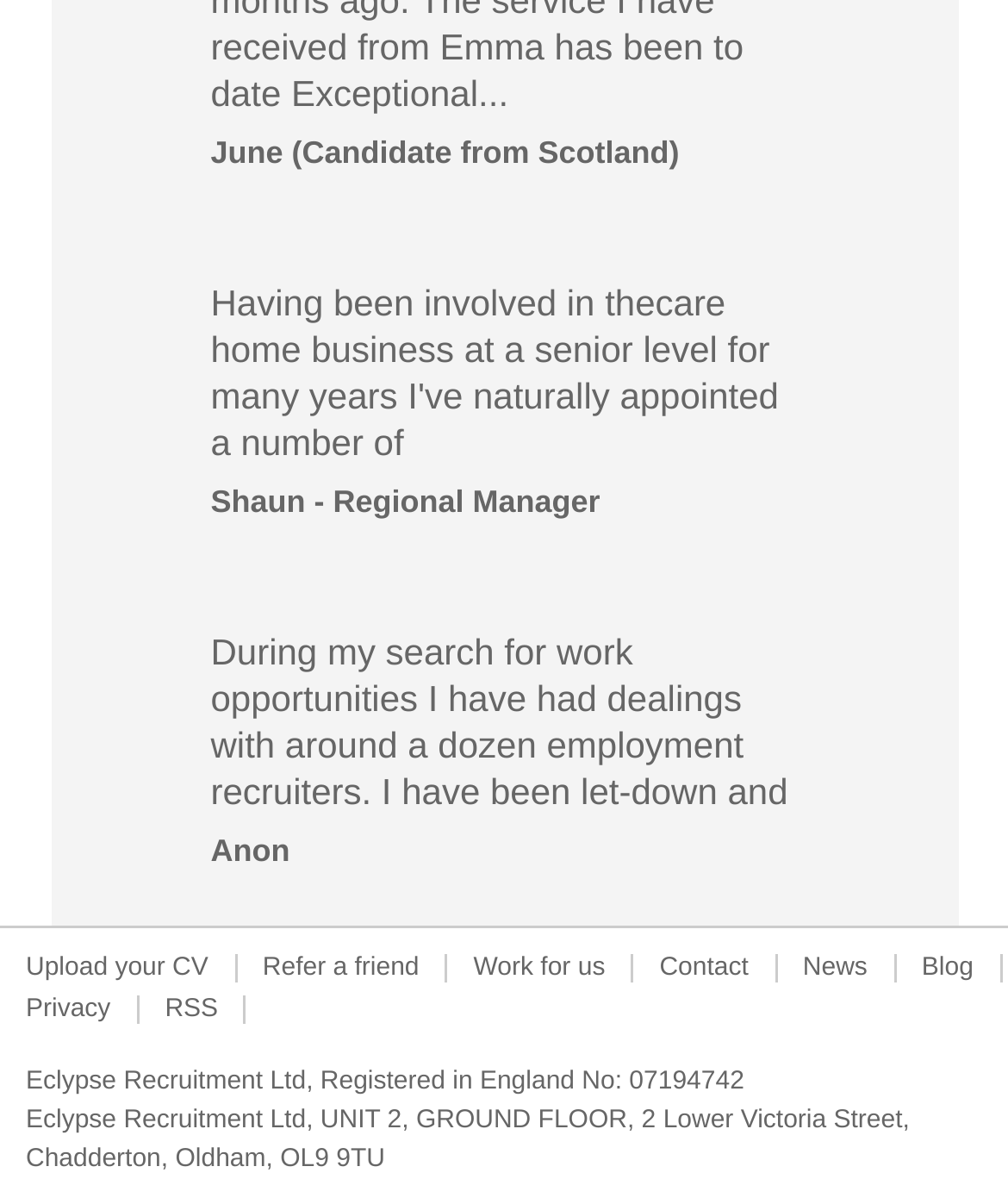What is the company's registration number?
Could you please answer the question thoroughly and with as much detail as possible?

I found the company's registration number in the footer section, which is 'Eclypse Recruitment Ltd, Registered in England No: 07194742'.